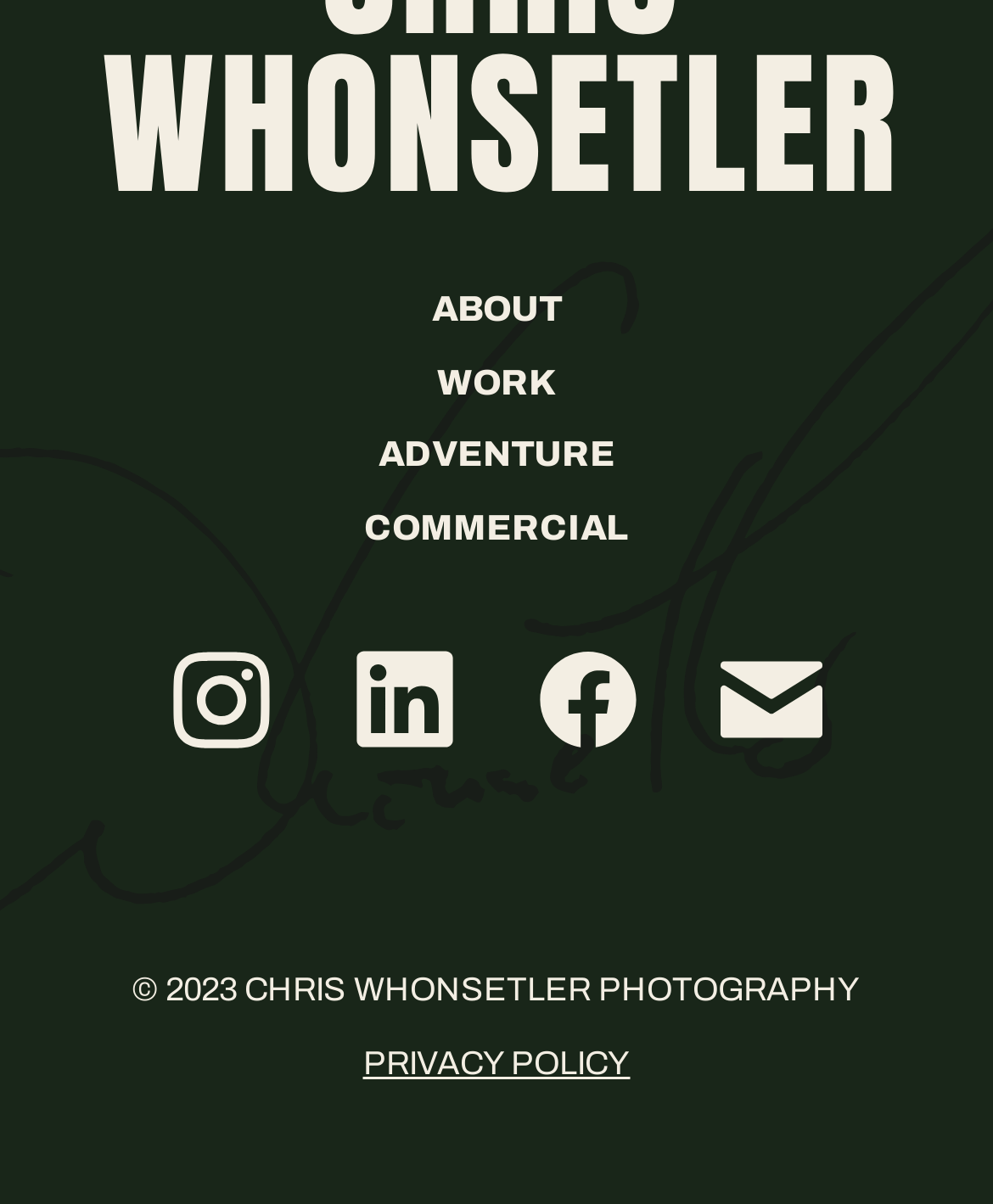Give a concise answer of one word or phrase to the question: 
How many categories are listed in the middle section?

4